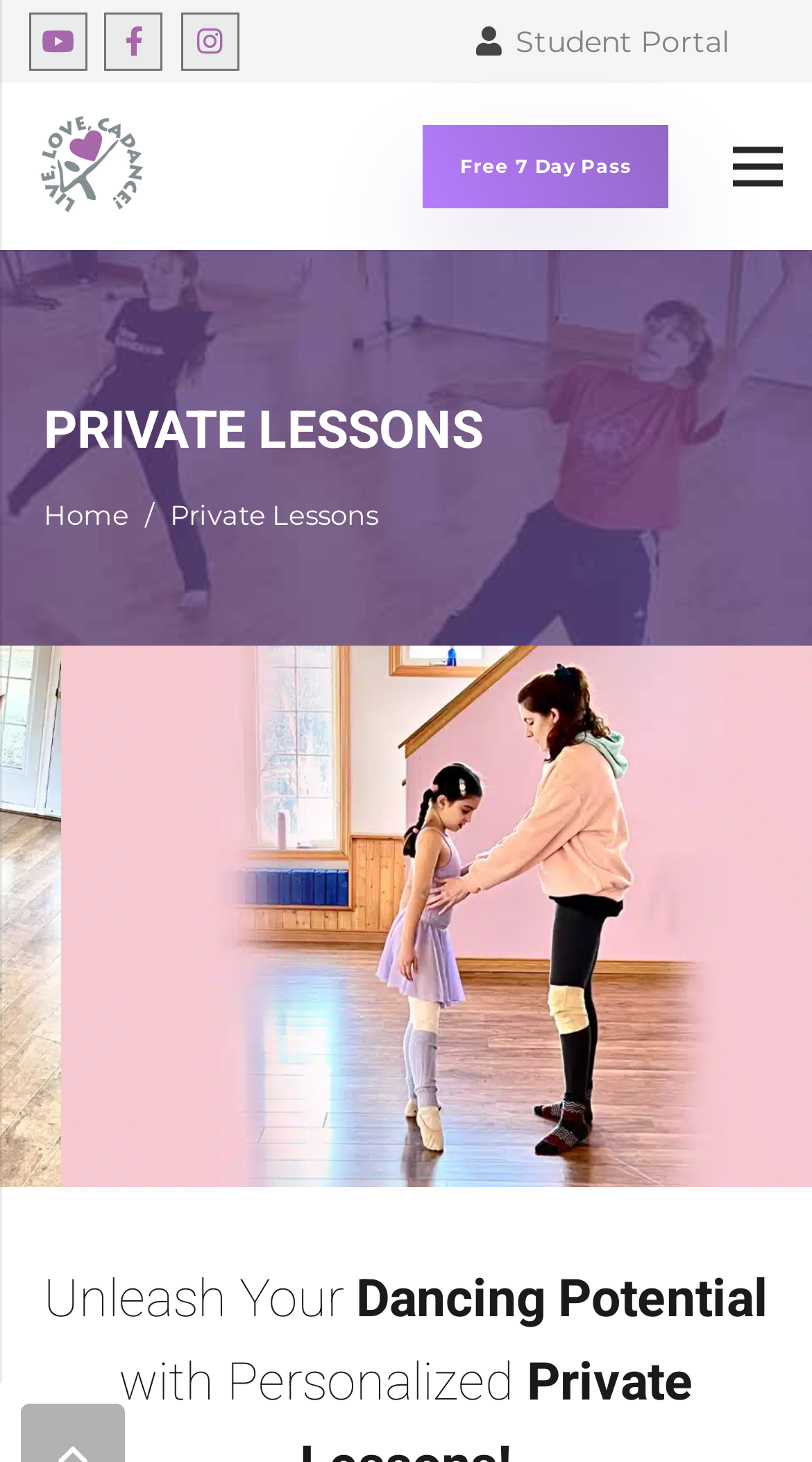Identify the bounding box for the given UI element using the description provided. Coordinates should be in the format (top-left x, top-left y, bottom-right x, bottom-right y) and must be between 0 and 1. Here is the description: aria-label="Link"

[0.036, 0.071, 0.19, 0.157]